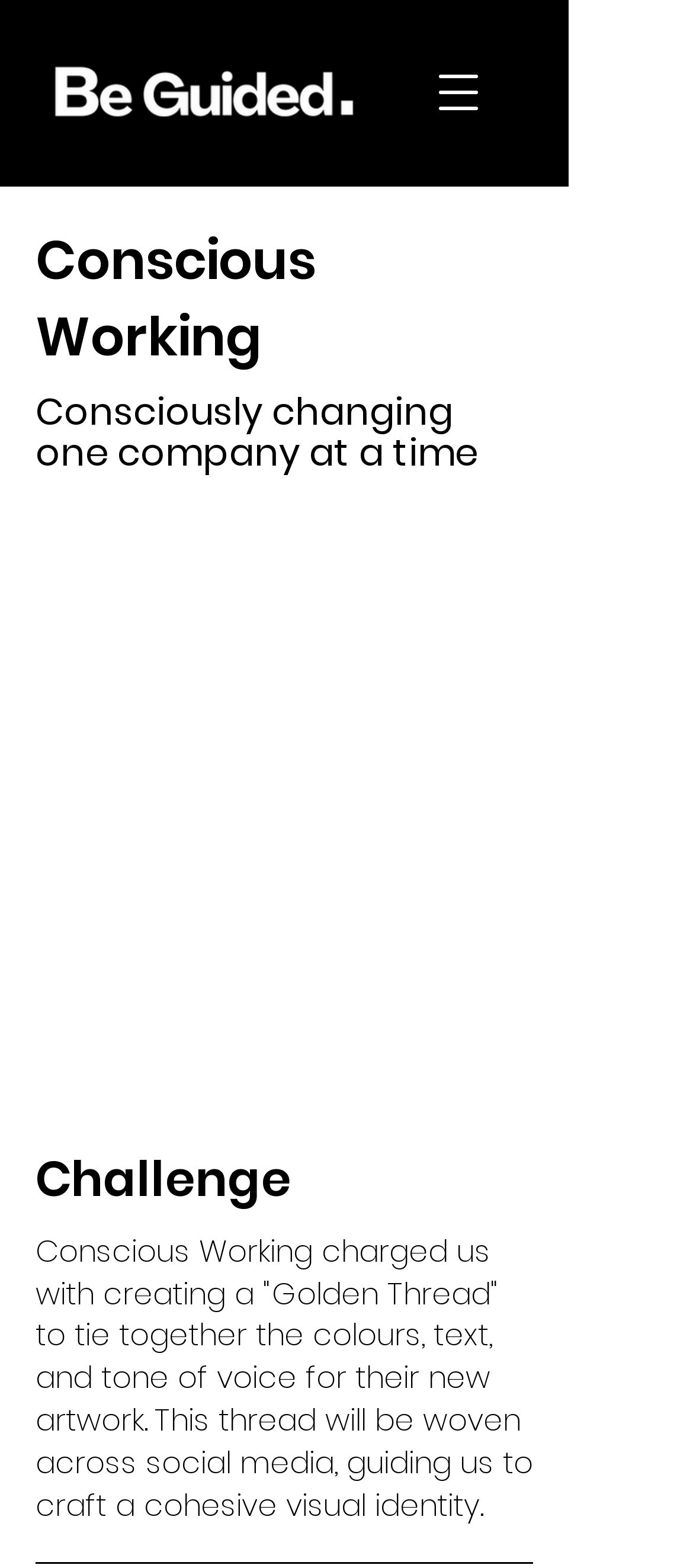Elaborate on the information and visuals displayed on the webpage.

The webpage is about Conscious Working, a company that Be Guided Agency is working with. At the top right corner, there is a button to open a navigation menu. On the top left, there is an image of a logo, LB BBO.png. Below the logo, there is a heading that reads "Conscious Working" in a prominent font size. 

Underneath the heading, there is a brief description that says "Consciously changing one company at a time". Further down, there are two more headings. The first one is "Challenge", and the second one is a longer description that explains the task given to Be Guided Agency by Conscious Working. The task is to create a "Golden Thread" that will unify the colors, text, and tone of voice for their new artwork across social media, ultimately creating a cohesive visual identity.